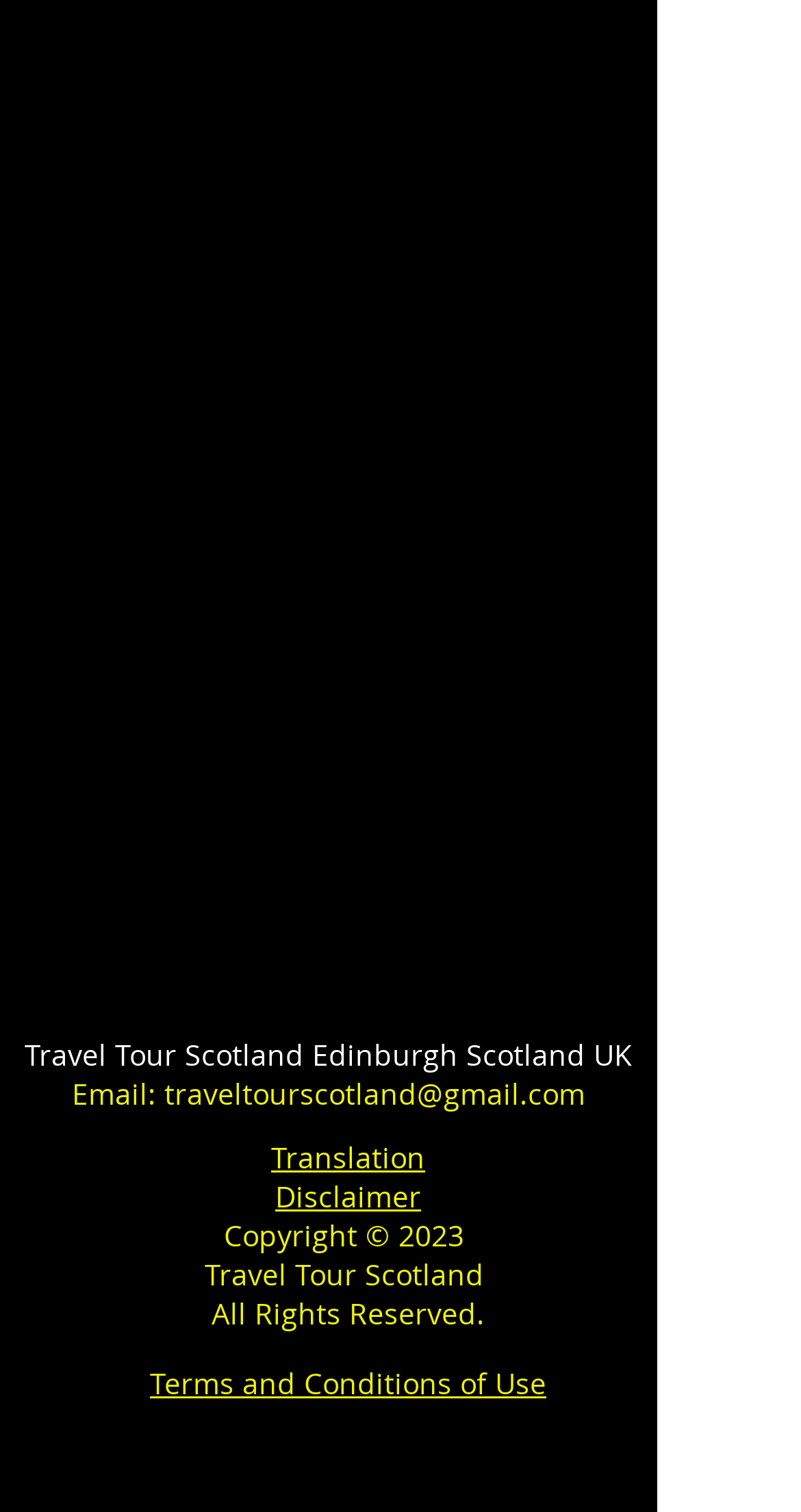Identify the bounding box of the UI element described as follows: "Edit this page". Provide the coordinates as four float numbers in the range of 0 to 1 [left, top, right, bottom].

None